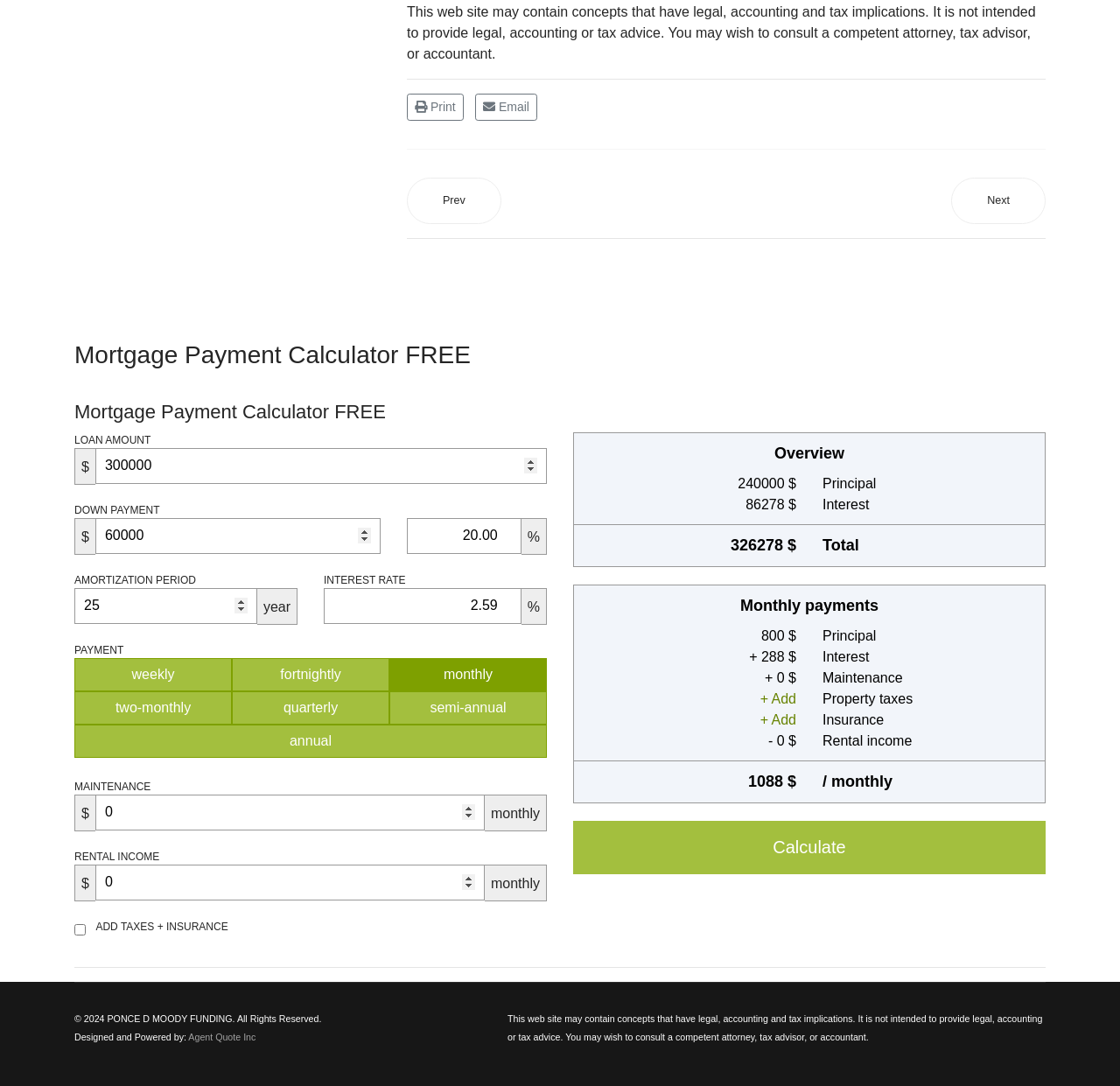Examine the image carefully and respond to the question with a detailed answer: 
What is the calculated total mortgage payment?

The calculated total mortgage payment is displayed in the 'Monthly payments' section, which shows a total payment of $1088 per month. This value is calculated based on the user-inputted parameters and the mortgage payment calculation formula.